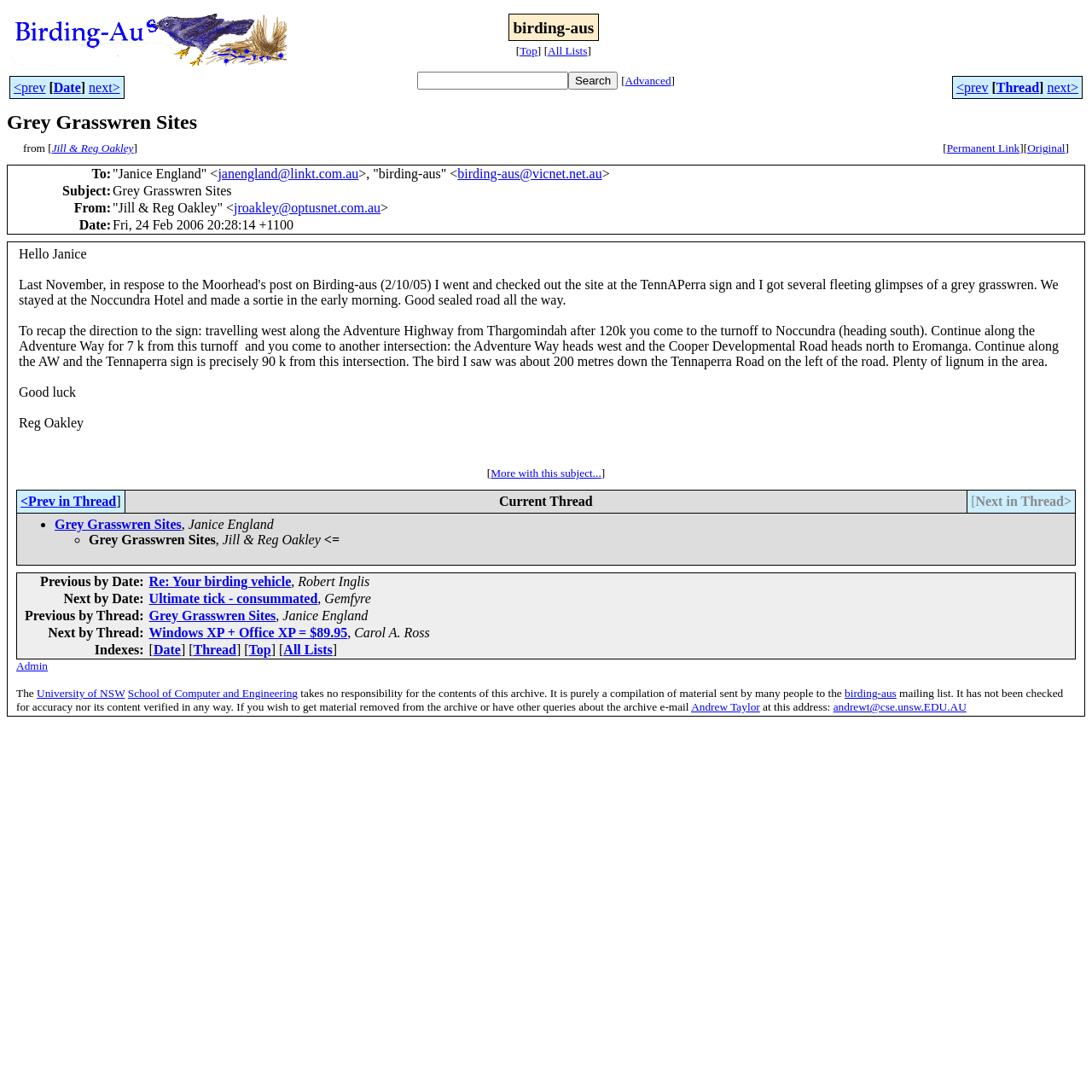Determine the bounding box coordinates of the clickable region to follow the instruction: "Check the email of Jill & Reg Oakley".

[0.047, 0.13, 0.122, 0.141]